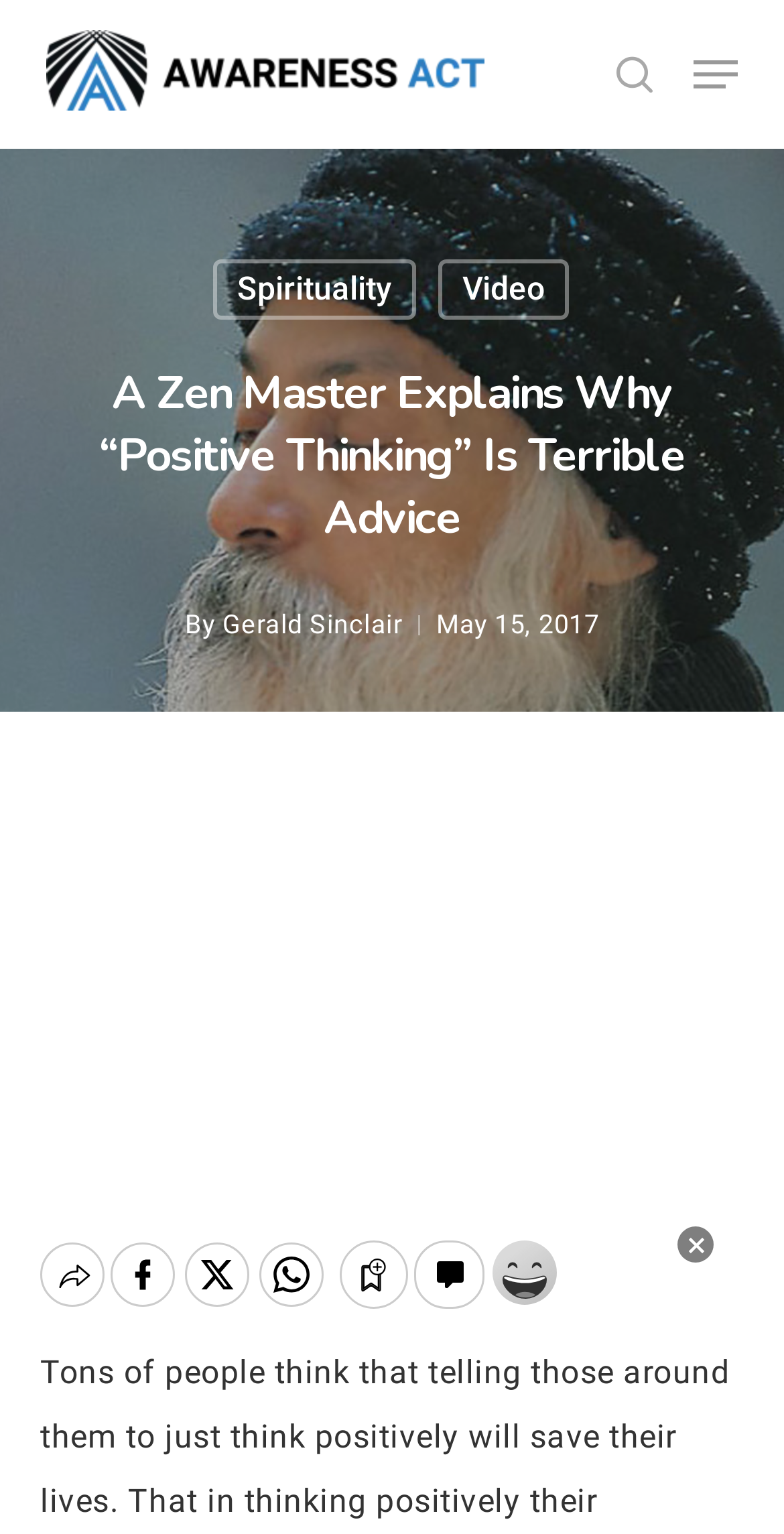Identify and provide the title of the webpage.

A Zen Master Explains Why “Positive Thinking” Is Terrible Advice